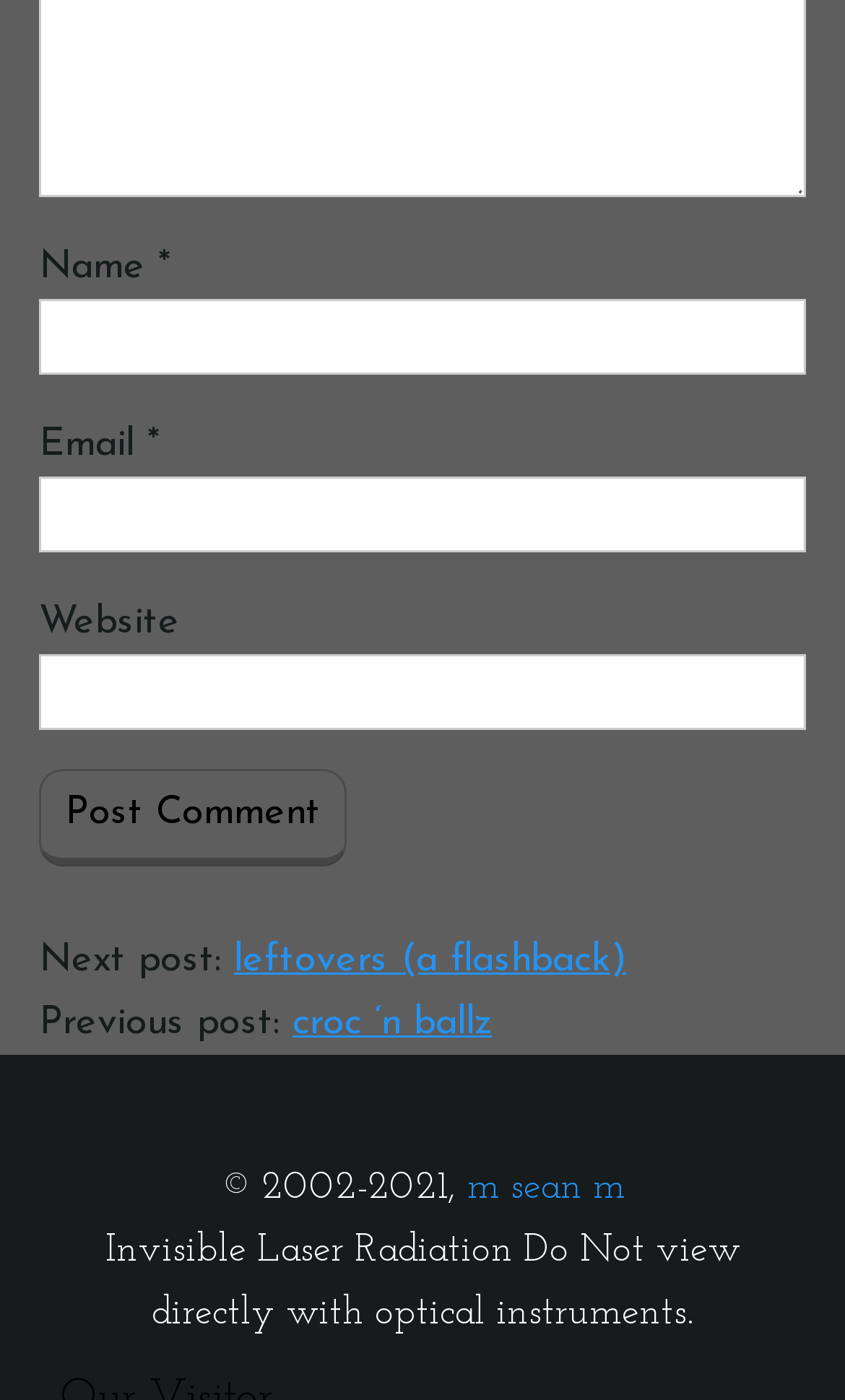What is the purpose of the 'Name' field?
Provide a short answer using one word or a brief phrase based on the image.

To input name